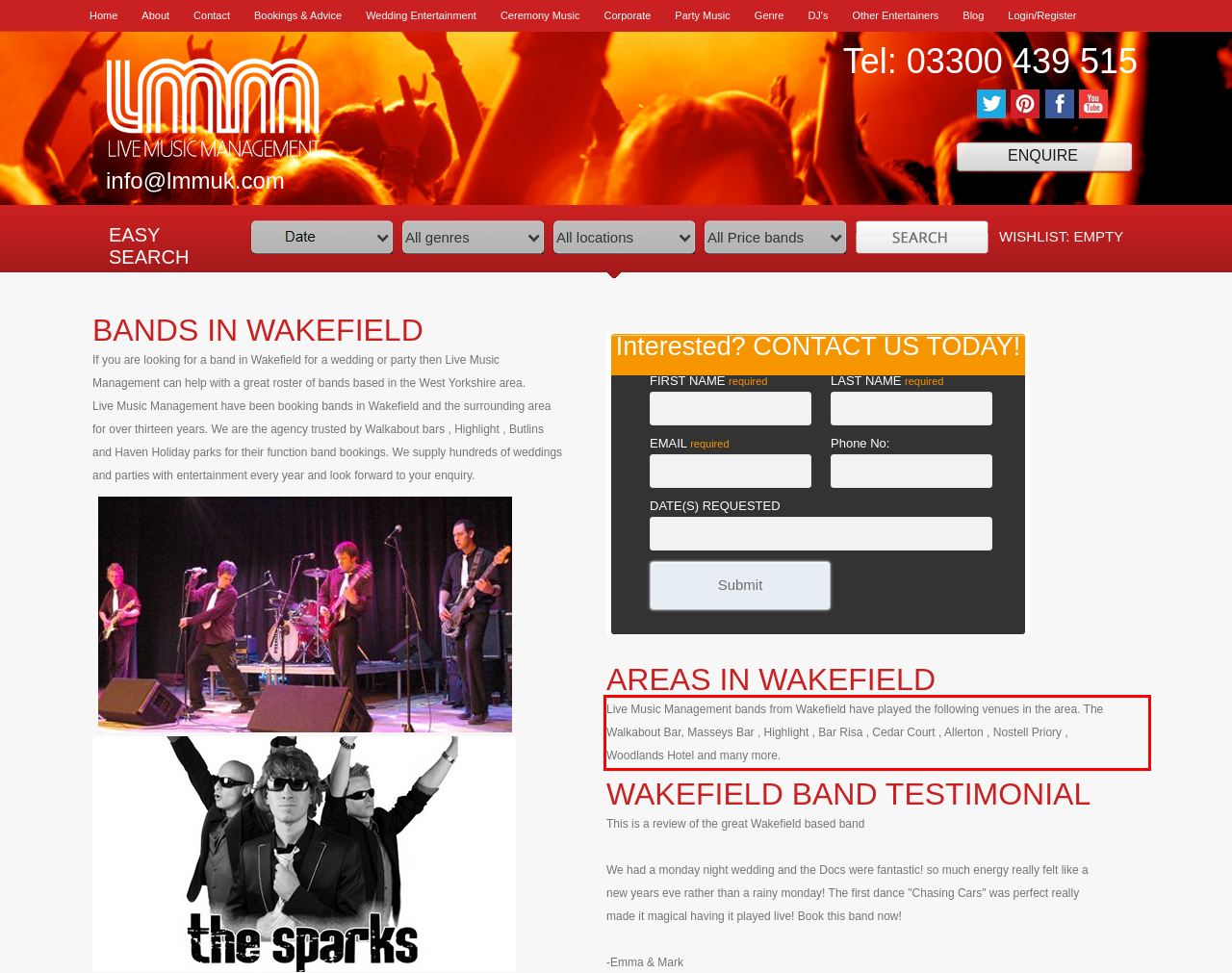You are given a screenshot showing a webpage with a red bounding box. Perform OCR to capture the text within the red bounding box.

Live Music Management bands from Wakefield have played the following venues in the area. The Walkabout Bar, Masseys Bar , Highlight , Bar Risa , Cedar Court , Allerton , Nostell Priory , Woodlands Hotel and many more.